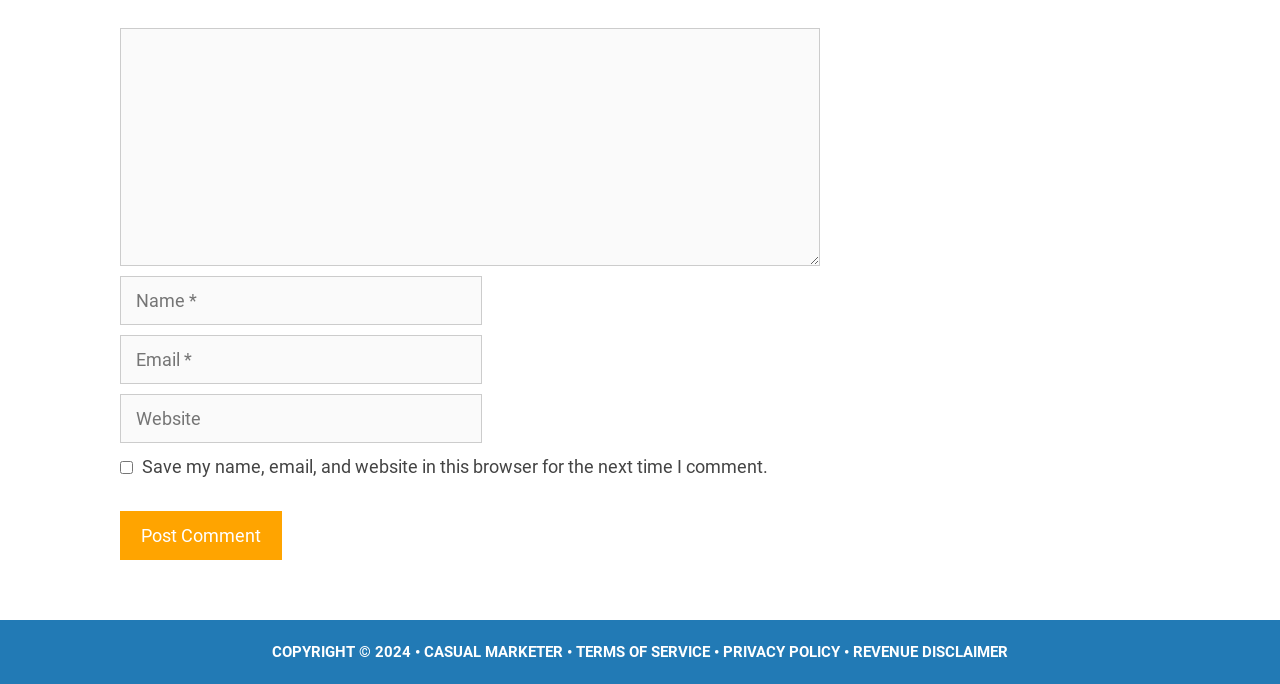What is the label of the first textbox?
Using the details from the image, give an elaborate explanation to answer the question.

The first textbox has a label 'Comment' and is a required field, indicating that users must enter a comment to proceed.